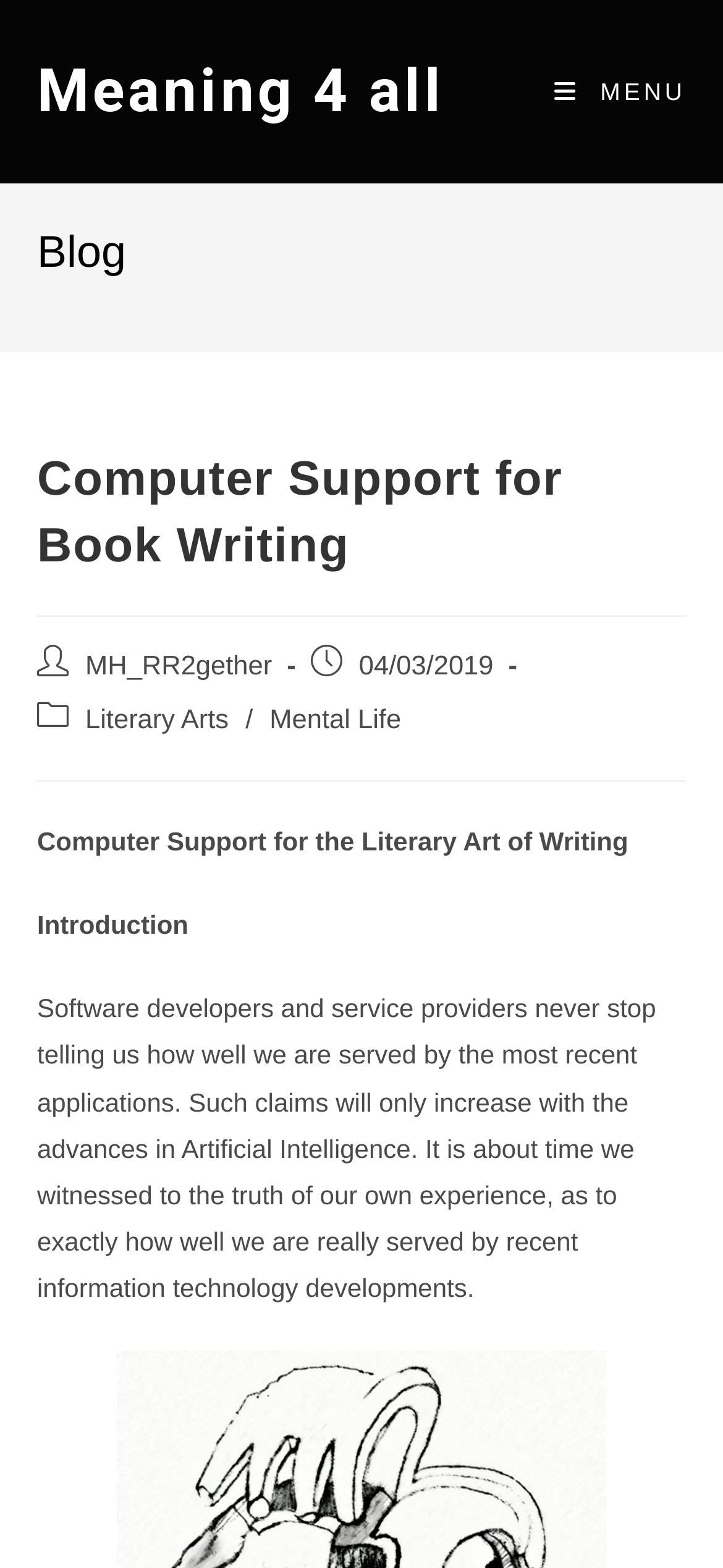What is the category of the post?
Look at the screenshot and provide an in-depth answer.

I found the categories by looking at the 'Post category:' section, where it lists 'Literary Arts' and 'Mental Life' as the categories of the post.